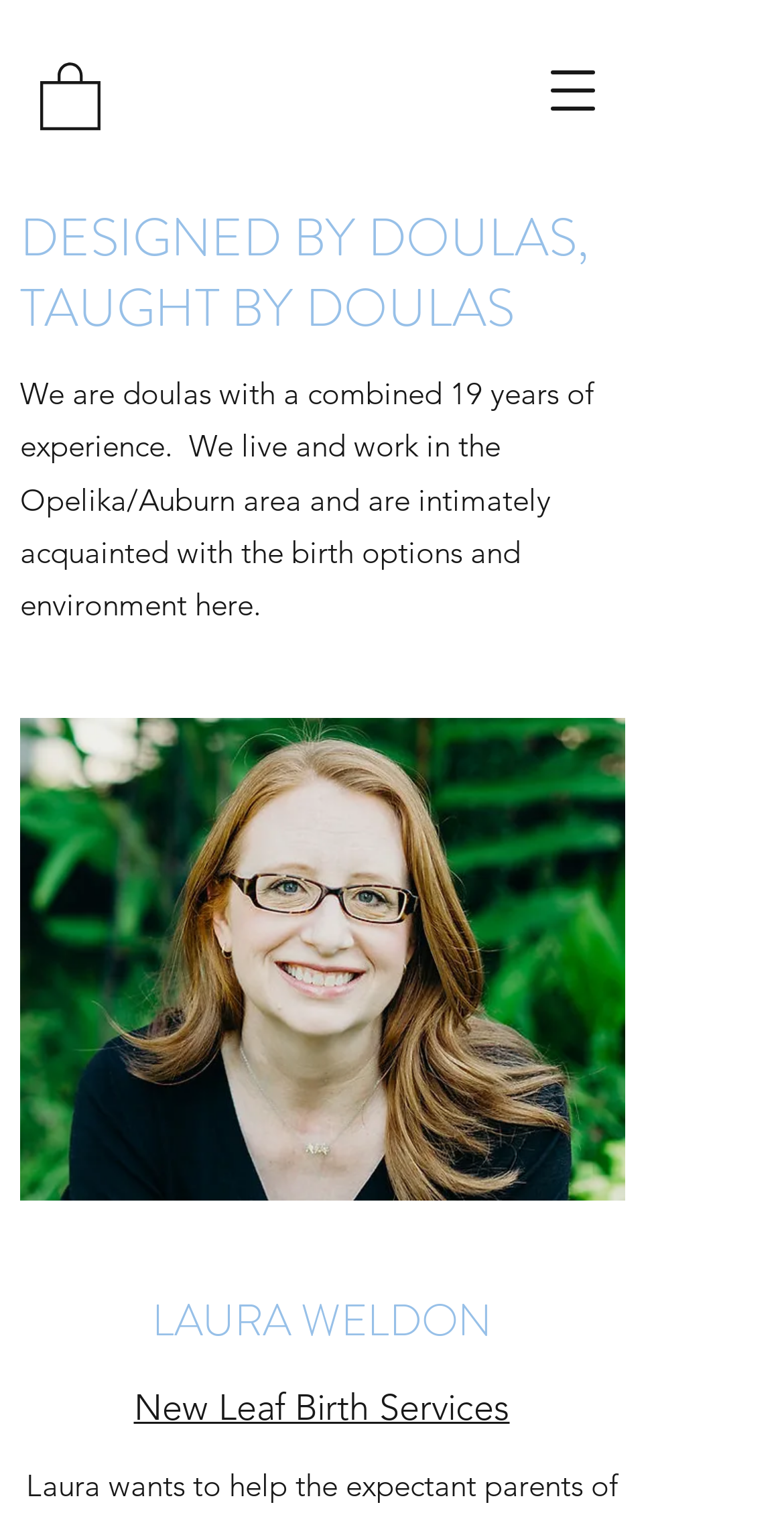Illustrate the webpage with a detailed description.

The webpage appears to be about The Birth Village Childbirth Preparation Class, taught by two local doulas. At the top right corner, there is a button to open a navigation menu. On the top left, there is a small image with a link, likely a logo or icon. 

Below the logo, there is a prominent heading that reads "DESIGNED BY DOULAS, TAUGHT BY DOULAS". Underneath this heading, there is a paragraph of text that describes the instructors, mentioning their 19 years of combined experience and their familiarity with the birth options and environment in the Opelika/Auburn area.

To the right of this text, there is a large image, possibly a photo of the instructors or a related scene. Further down, there is another heading that reads "LAURA WELDON", which is likely the name of one of the instructors. Below this heading, there is a link to "New Leaf Birth Services", possibly the website or service of the instructor.